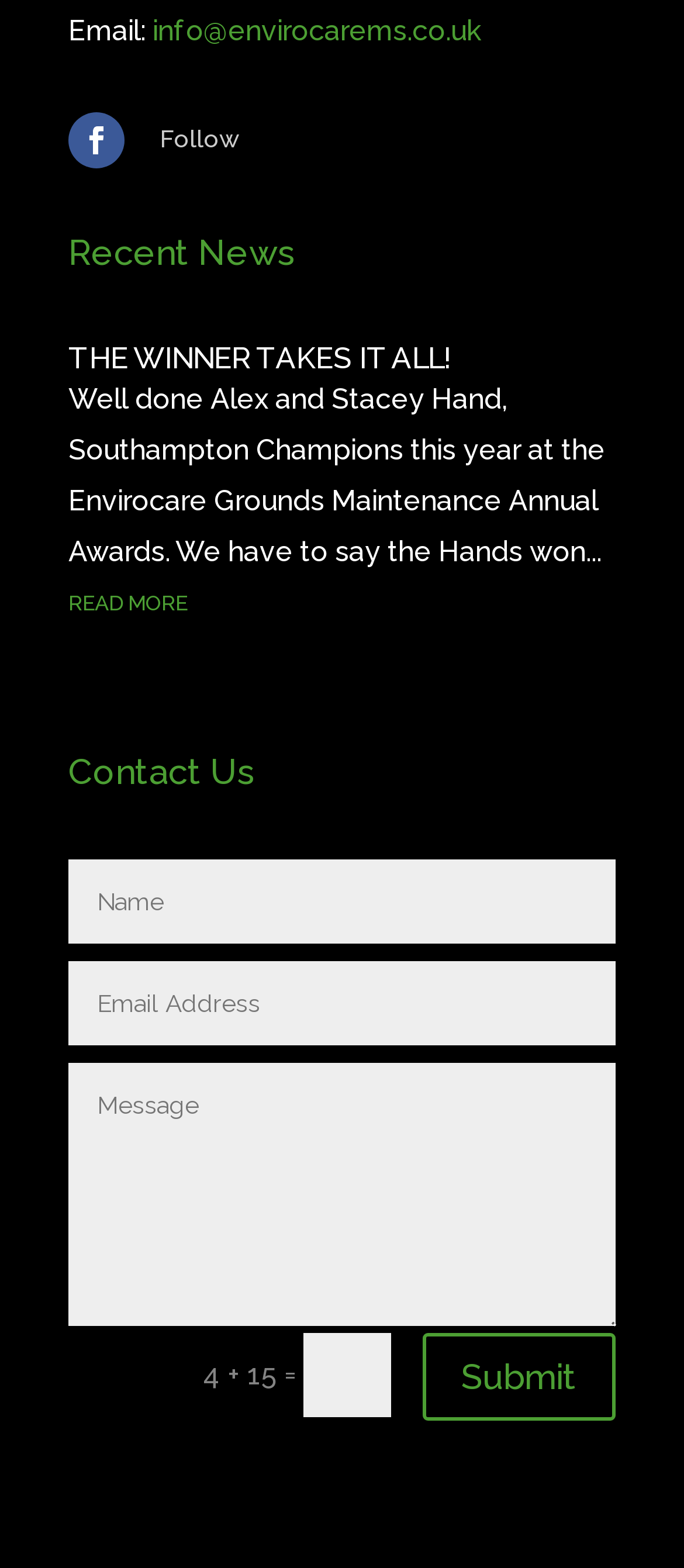Please analyze the image and provide a thorough answer to the question:
What is the button text in the contact form?

The contact form has a button at the bottom, and its text is 'Submit 5', which is likely a call-to-action for users to submit their contact information.